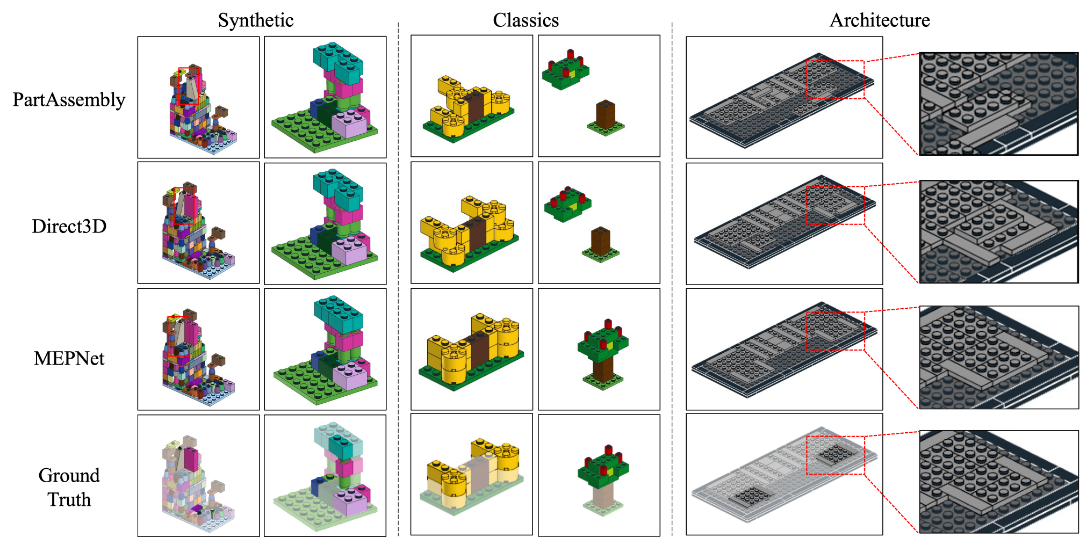Provide your answer in one word or a succinct phrase for the question: 
What is the focus of the Classics section?

Traditional LEGO designs